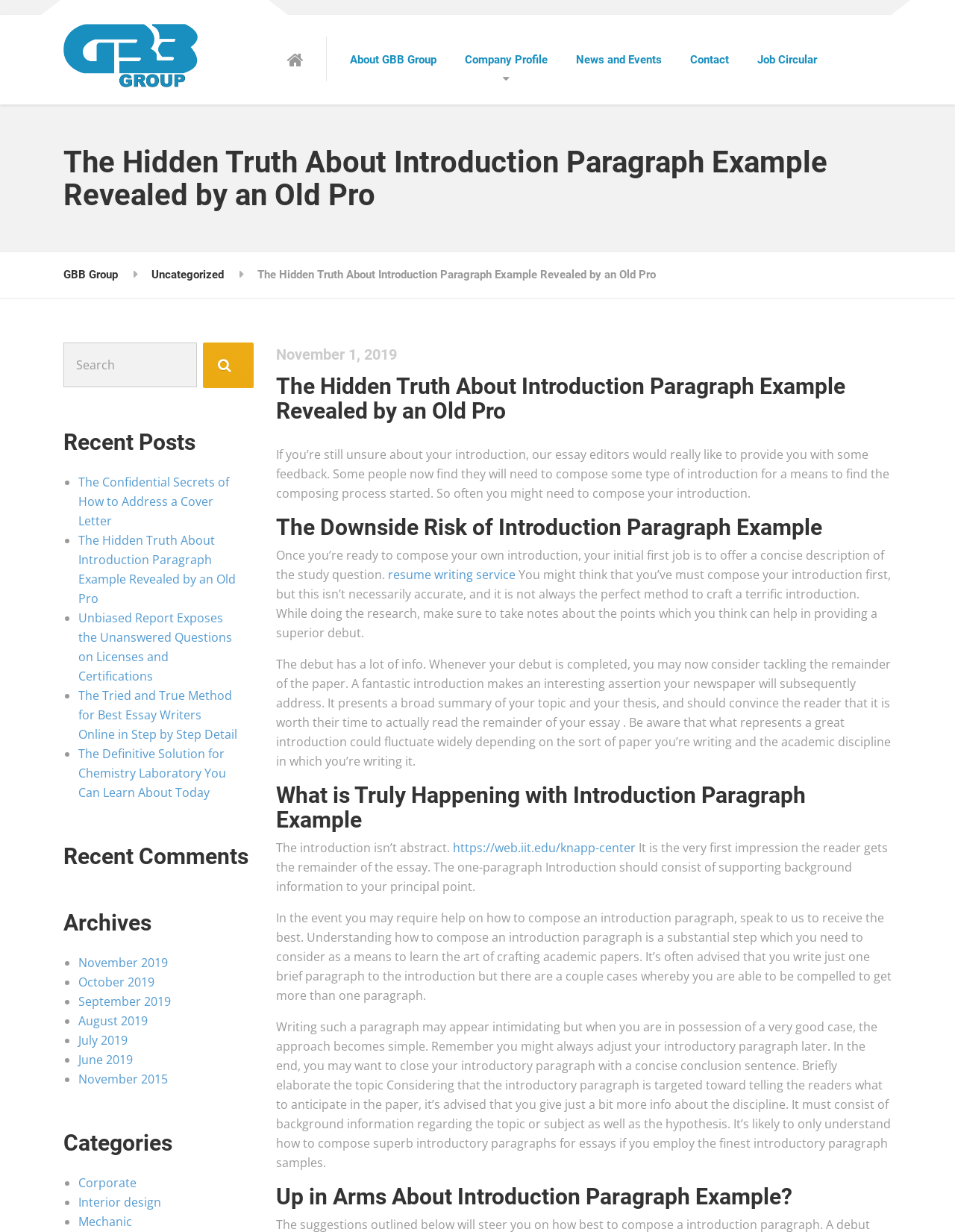What is the purpose of the search box?
Ensure your answer is thorough and detailed.

The search box is located at the top of the webpage, and it allows users to search for specific content within the website. This is evident from the placeholder text 'Search for:' and the magnifying glass icon.